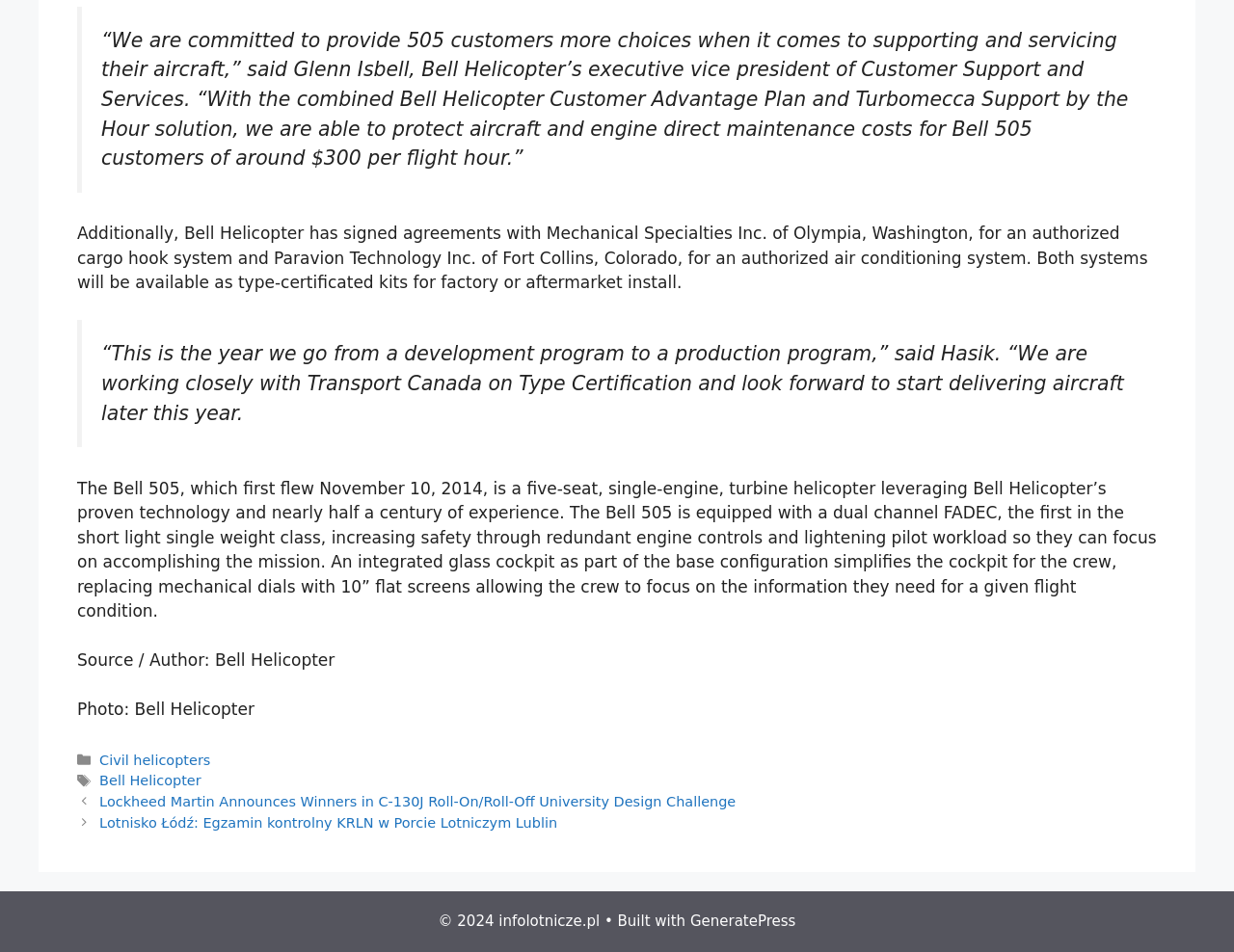Respond to the question below with a single word or phrase: What is the year mentioned in the copyright information at the bottom of the webpage?

2024